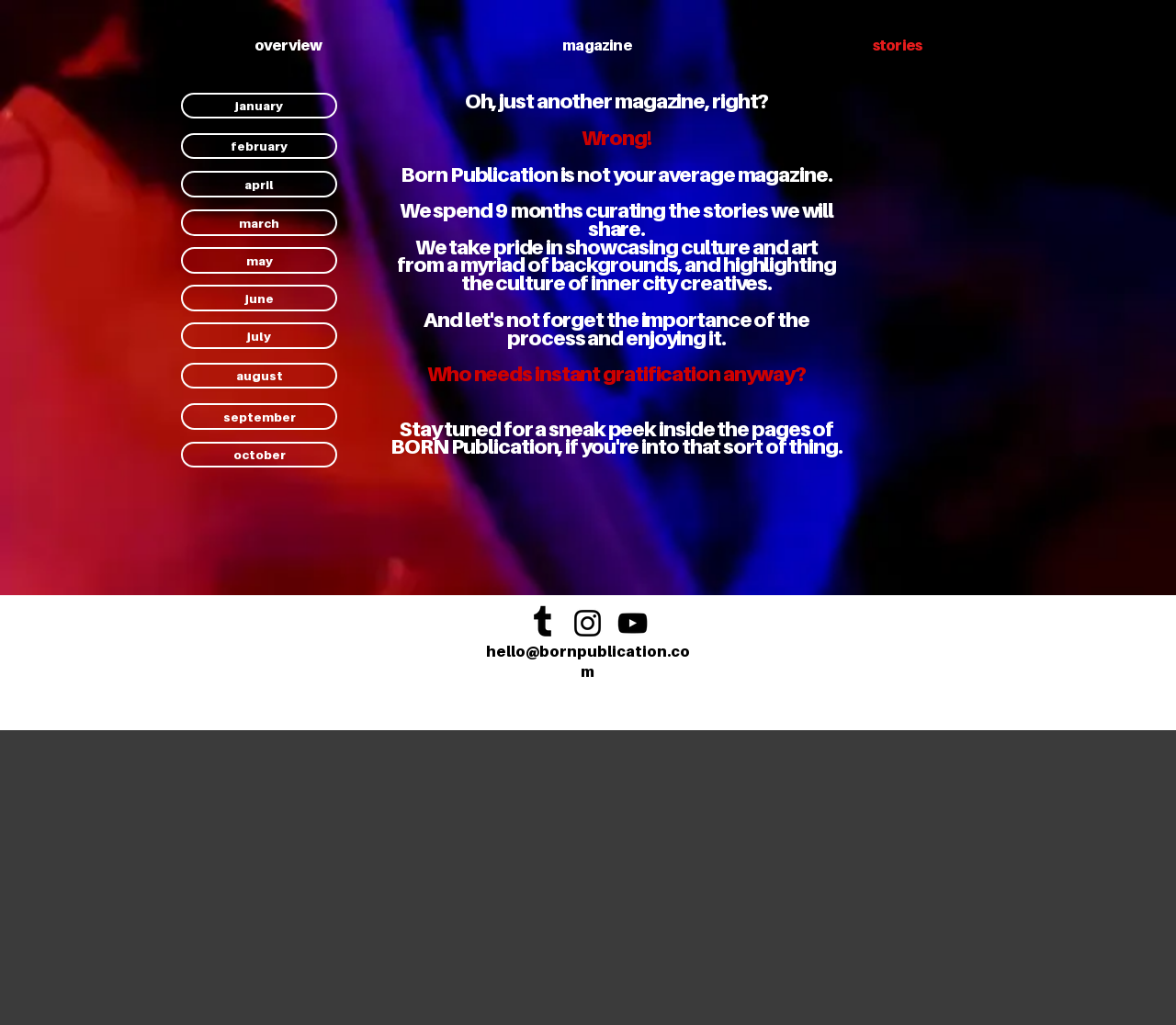Extract the bounding box coordinates for the UI element described by the text: "january". The coordinates should be in the form of [left, top, right, bottom] with values between 0 and 1.

[0.154, 0.091, 0.287, 0.116]